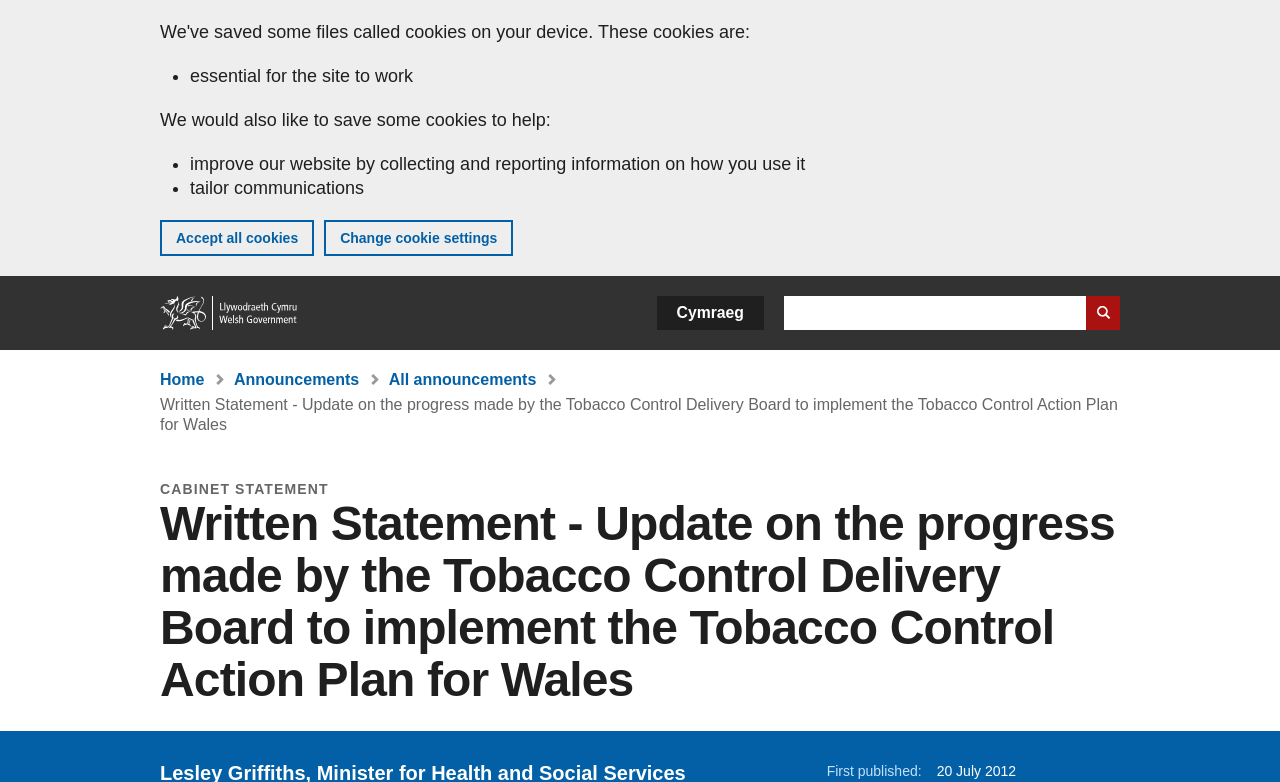Describe all the key features of the webpage in detail.

The webpage is about a written statement from the Minister for Health and Social Services, Lesley Griffiths, regarding the progress made by the Tobacco Control Delivery Board to implement the Tobacco Control Action Plan for Wales.

At the top of the page, there is a banner that spans the entire width, informing users about cookies on the GOV.WALES website. Below this banner, there is a link to skip to the main content. 

On the top-left corner, there is a link to the home page, followed by a search bar that allows users to search the GOV.WALES website. Next to the search bar, there is a language navigation option, which currently displays "Cymraeg" (Welsh).

Below the search bar, there is a navigation section with breadcrumb links, showing the user's current location on the website. The breadcrumb links include "Home", "Announcements", "All announcements", and the title of the current page.

The main content of the page is divided into two sections. The top section has a header with the title "CABINET STATEMENT" and a subheading with the title of the written statement. The bottom section has the details of the written statement, including the publication date, "20 July 2012".